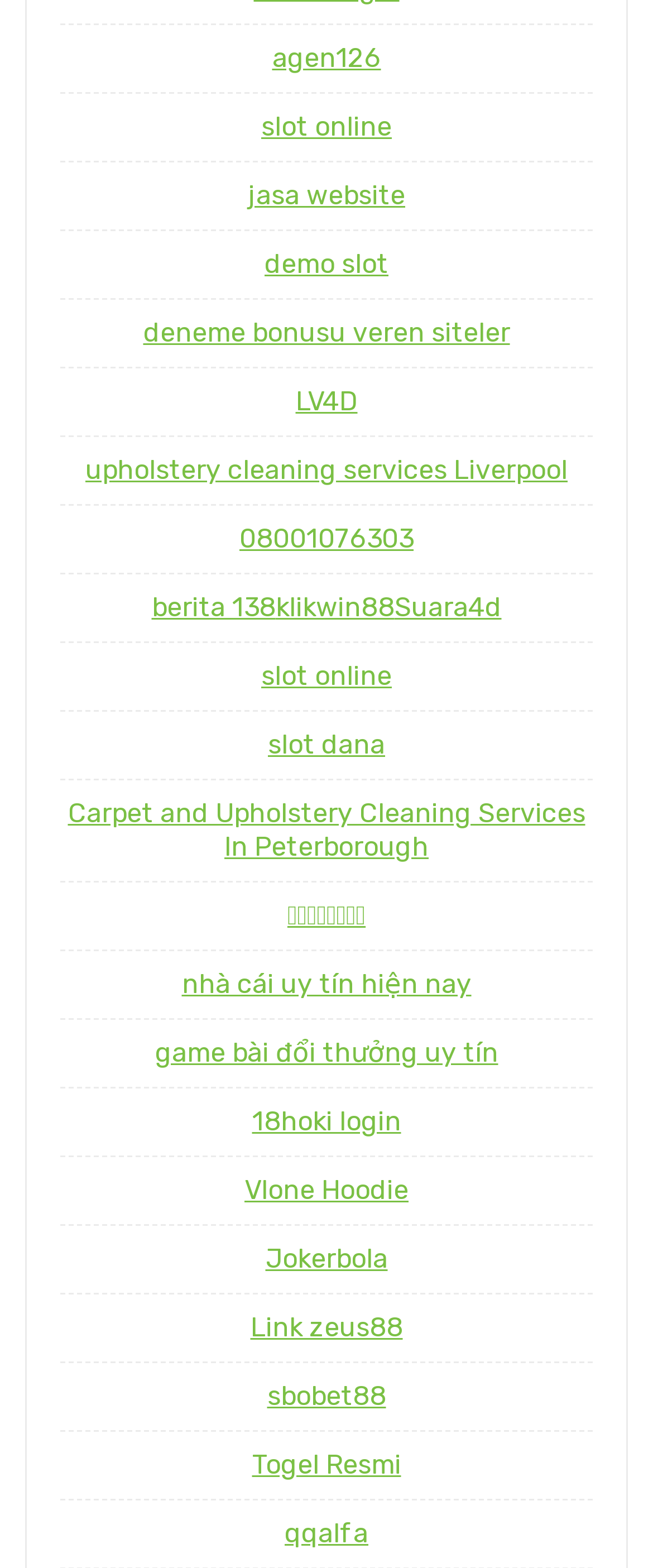Give a concise answer using only one word or phrase for this question:
What is the text of the first link on the webpage?

agen126